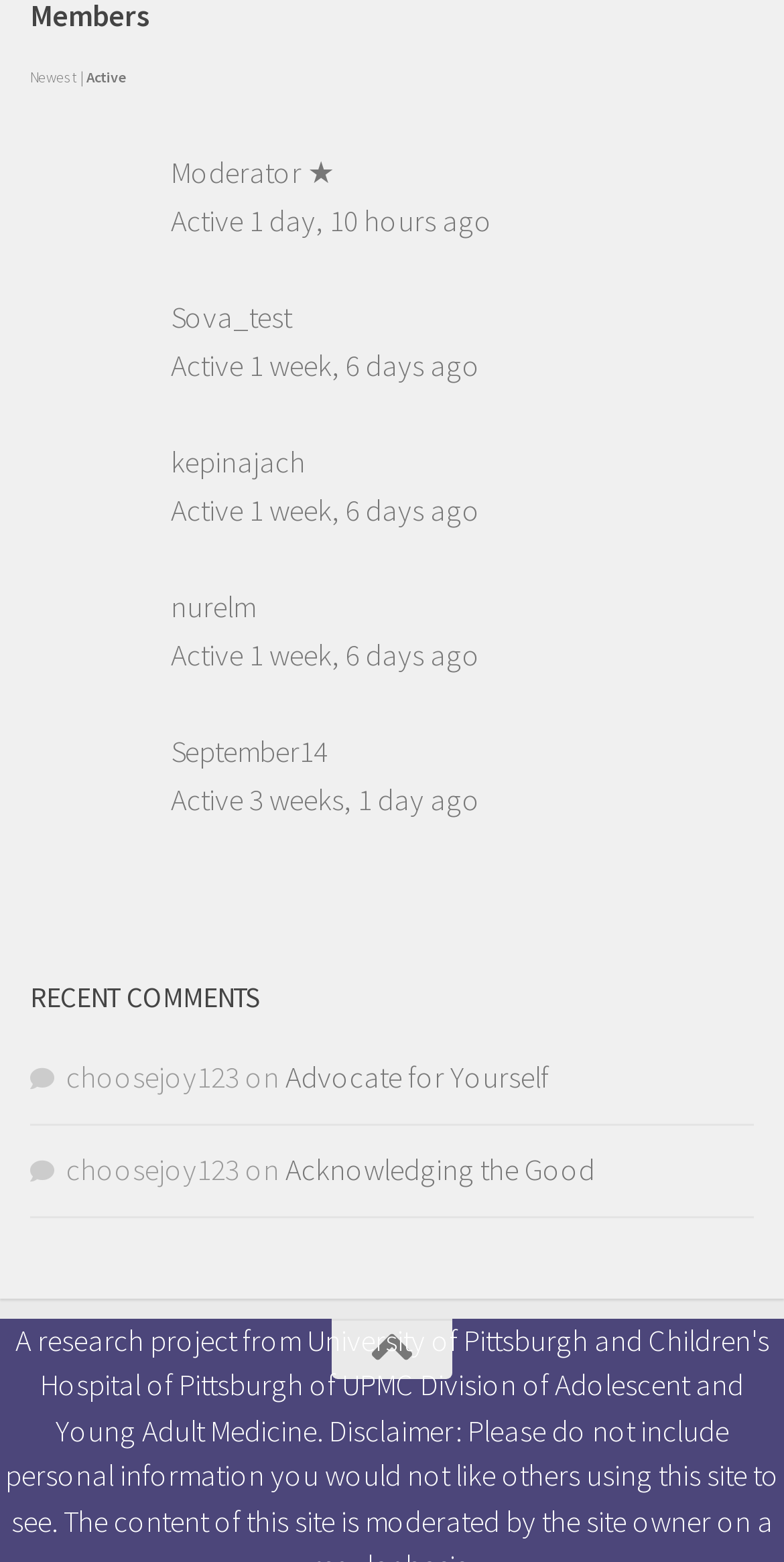Given the element description Active, specify the bounding box coordinates of the corresponding UI element in the format (top-left x, top-left y, bottom-right x, bottom-right y). All values must be between 0 and 1.

[0.11, 0.044, 0.164, 0.055]